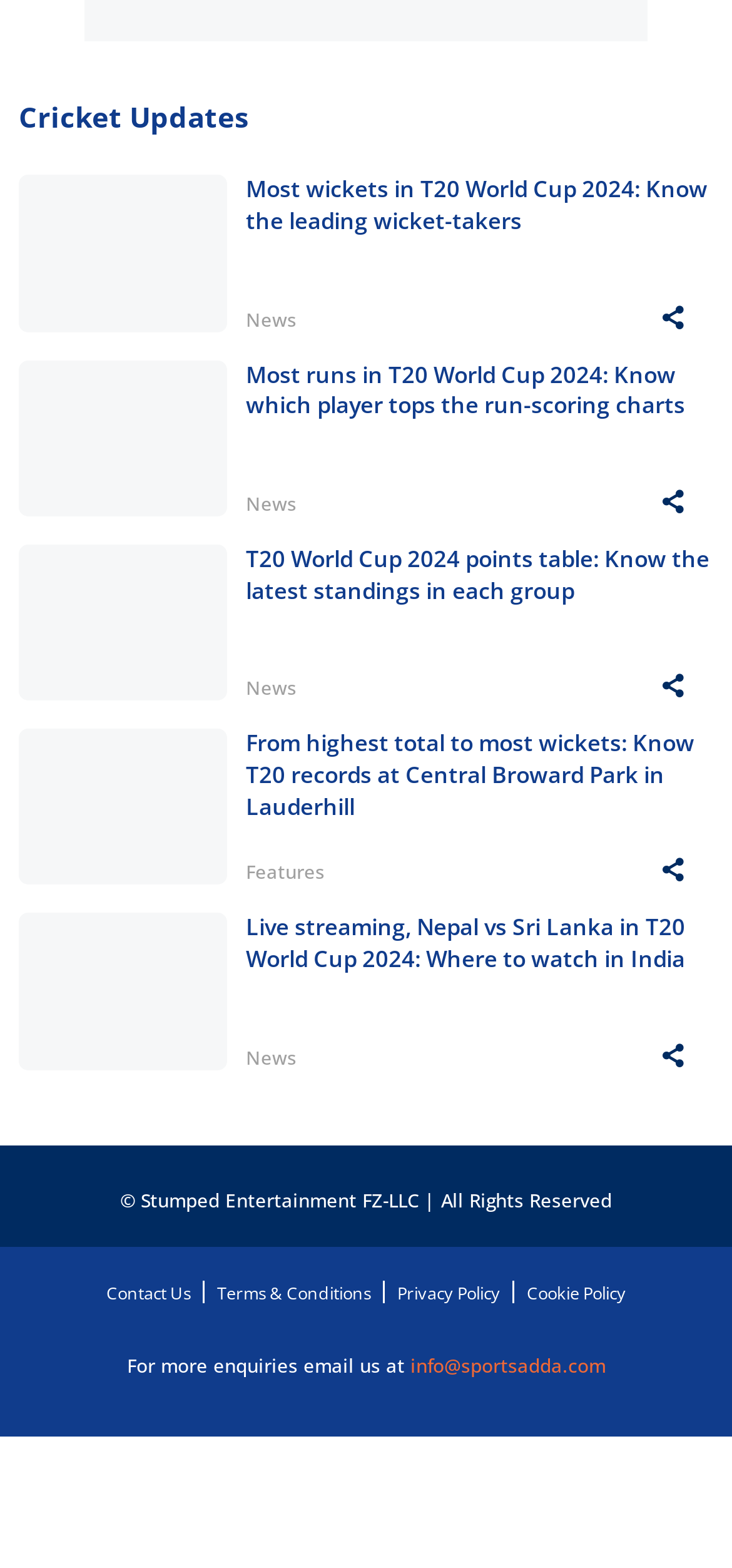What is the email address to contact for enquiries?
Look at the image and answer with only one word or phrase.

info@sportsadda.com